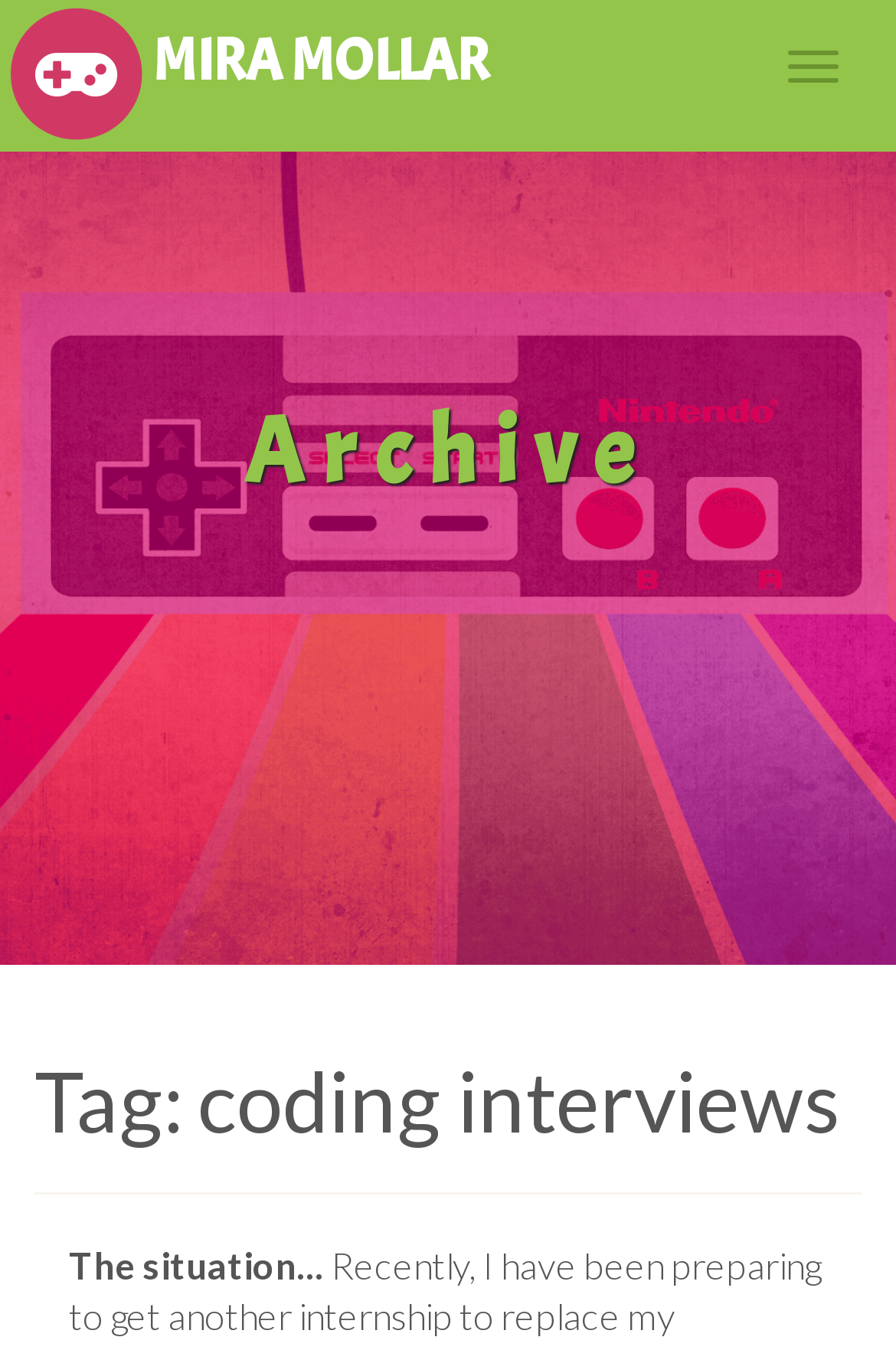Given the element description parent_node: MIRA MOLLAR, predict the bounding box coordinates for the UI element in the webpage screenshot. The format should be (top-left x, top-left y, bottom-right x, bottom-right y), and the values should be between 0 and 1.

[0.854, 0.022, 0.962, 0.077]